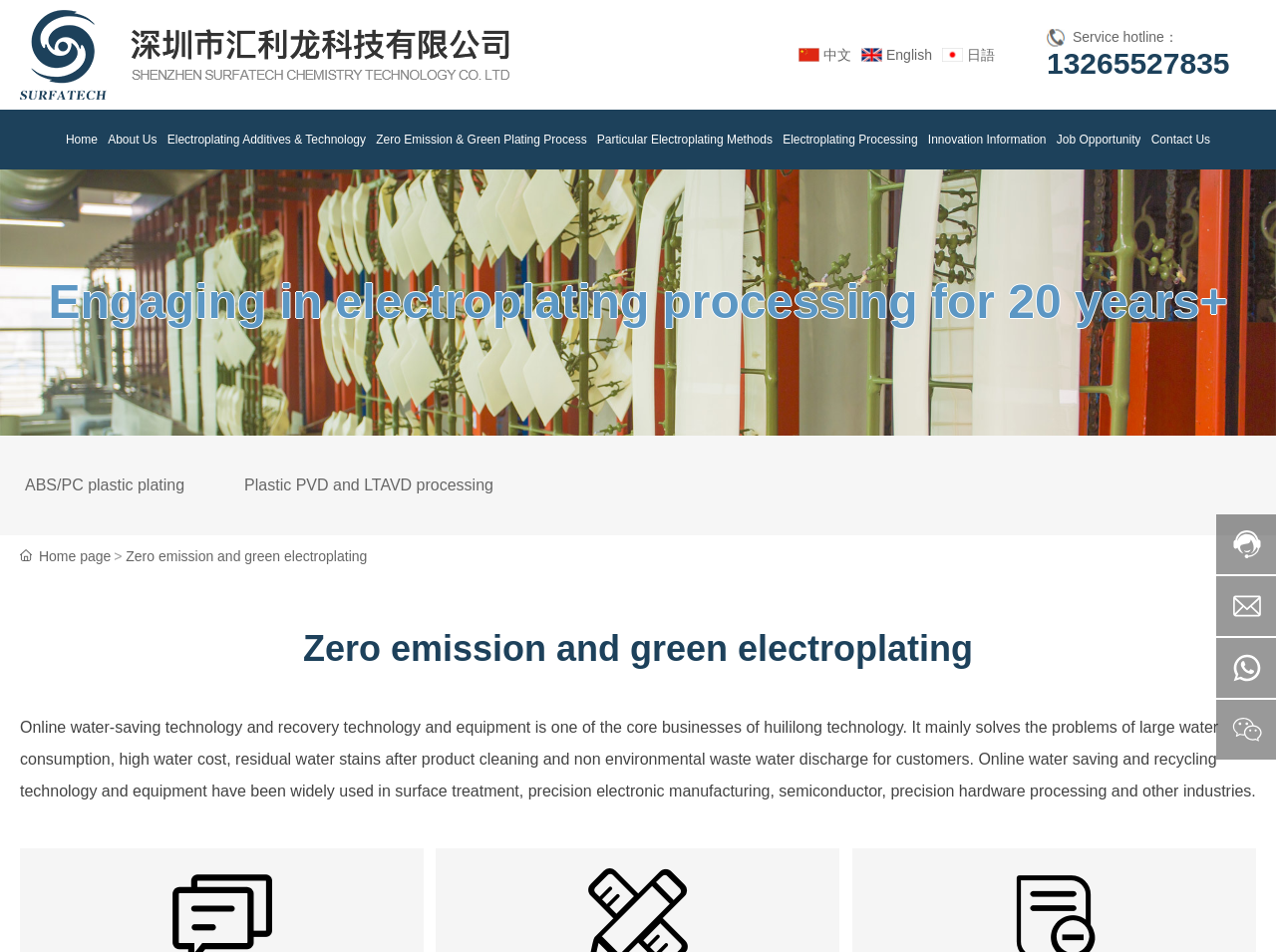Given the element description Particular Electroplating Methods, specify the bounding box coordinates of the corresponding UI element in the format (top-left x, top-left y, bottom-right x, bottom-right y). All values must be between 0 and 1.

[0.468, 0.115, 0.605, 0.178]